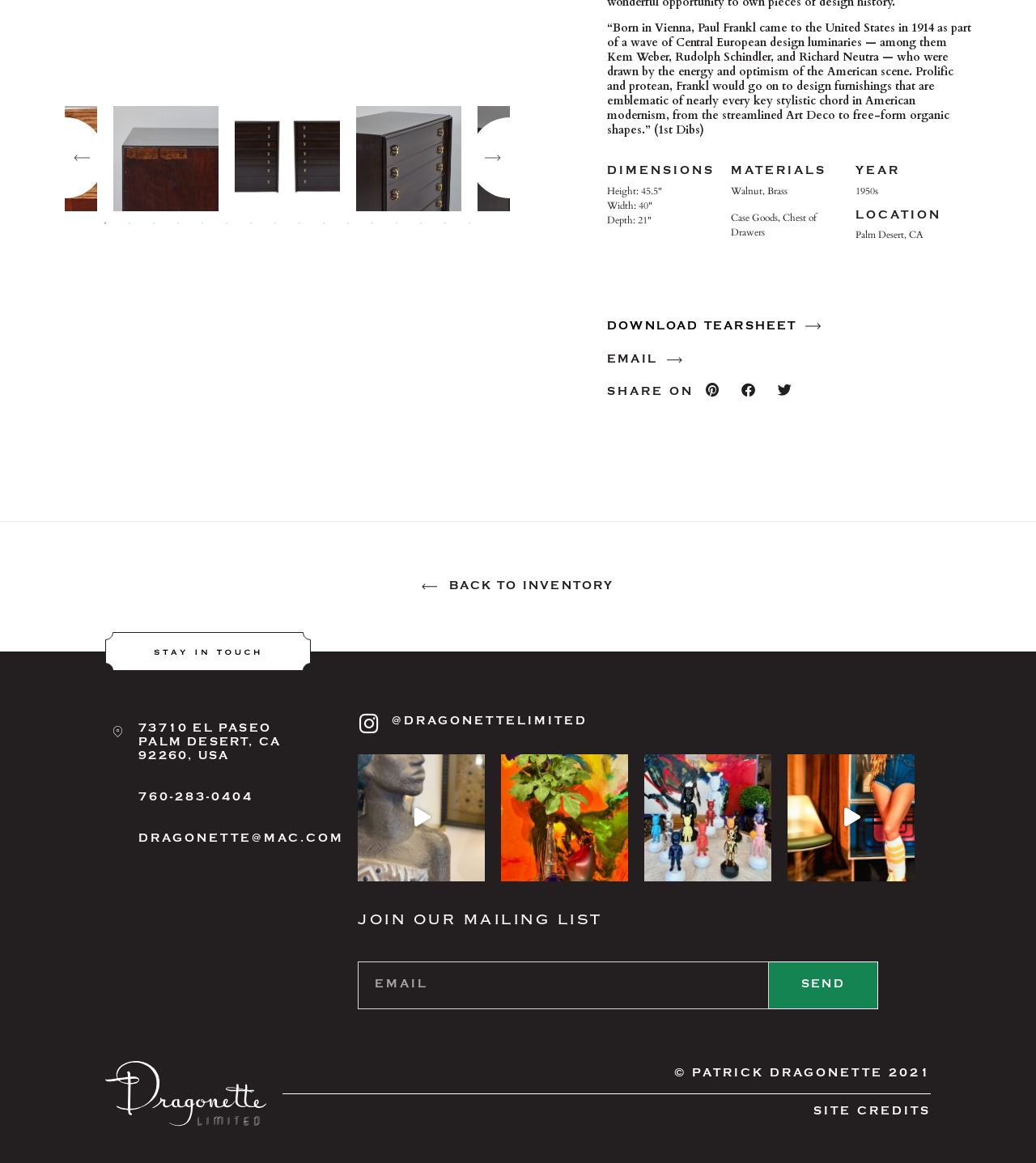Determine the bounding box coordinates of the element that should be clicked to execute the following command: "Select the '2 of 6' tab".

[0.117, 0.185, 0.133, 0.199]